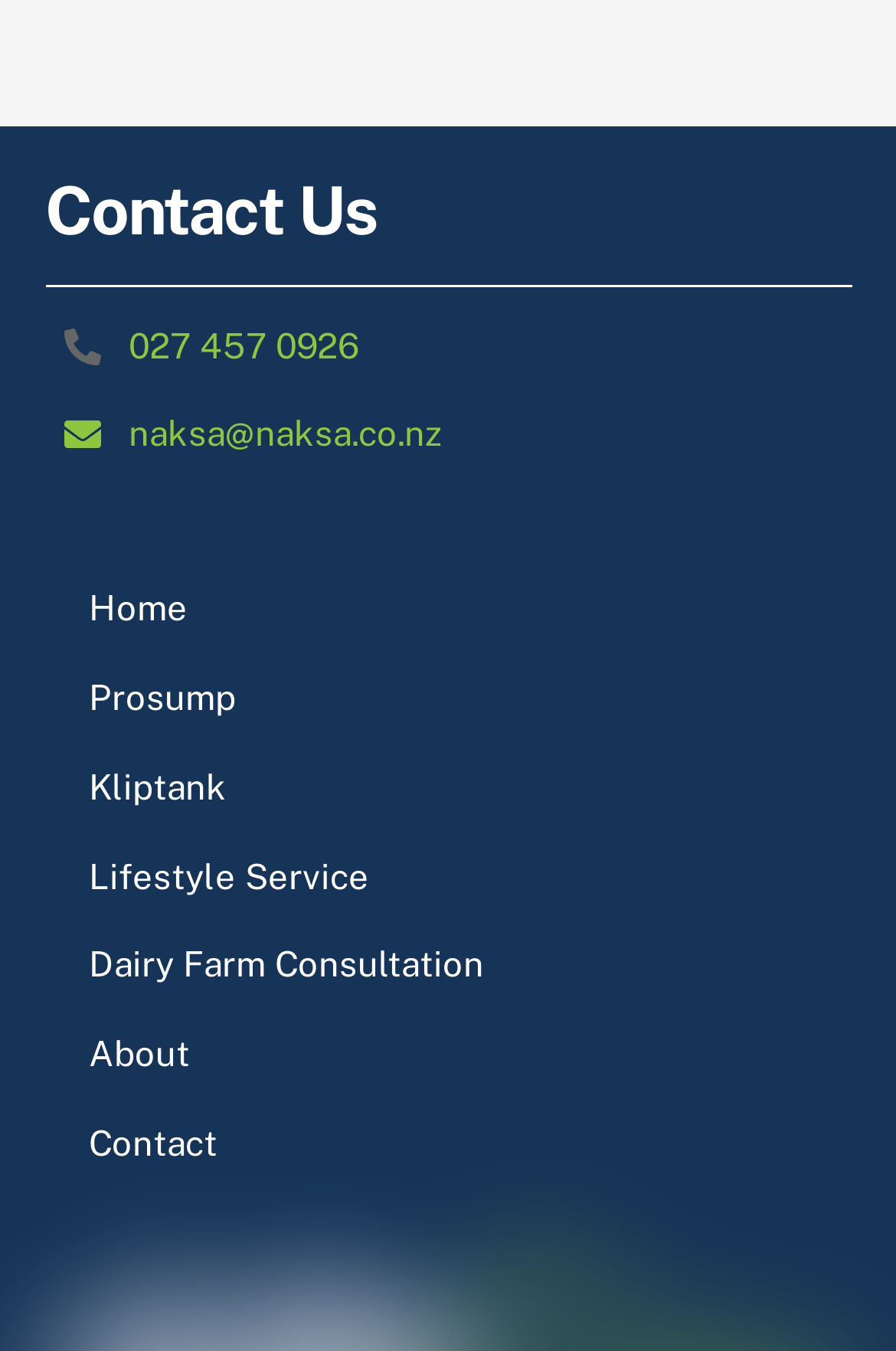Identify the bounding box coordinates of the element to click to follow this instruction: 'click Contact Us'. Ensure the coordinates are four float values between 0 and 1, provided as [left, top, right, bottom].

[0.05, 0.127, 0.95, 0.186]